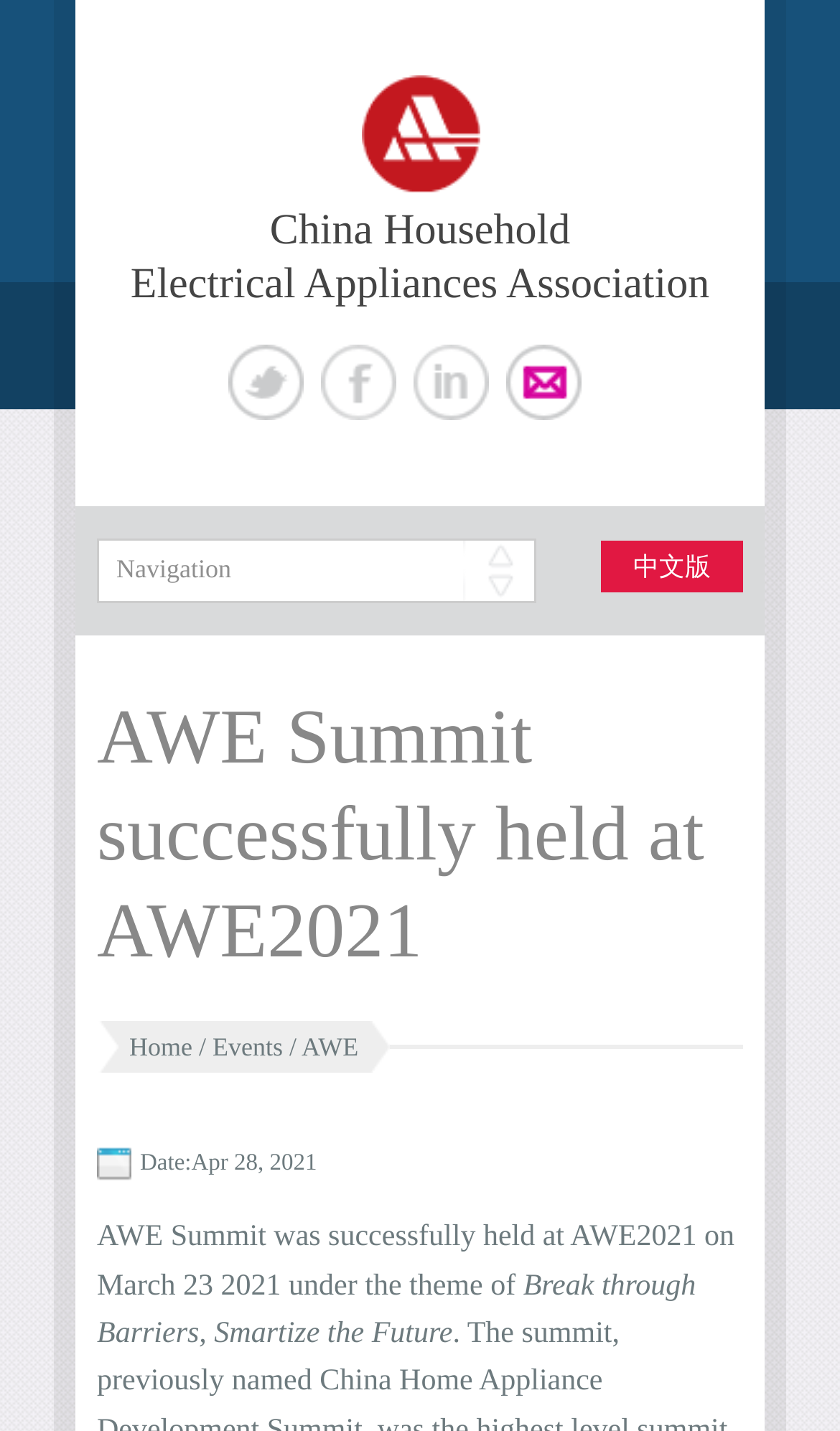Using the description: "Linked In", determine the UI element's bounding box coordinates. Ensure the coordinates are in the format of four float numbers between 0 and 1, i.e., [left, top, right, bottom].

[0.491, 0.241, 0.581, 0.294]